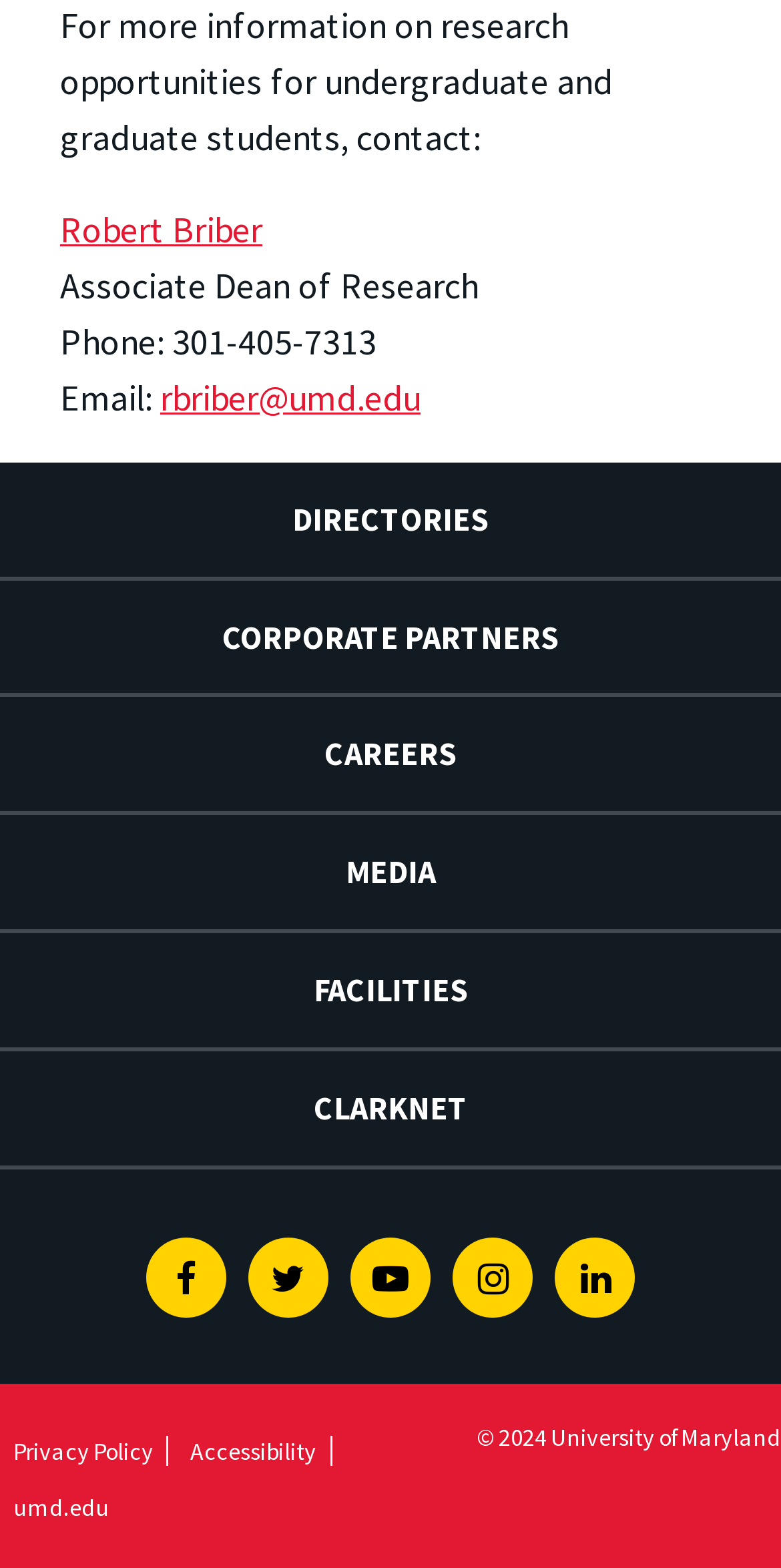From the screenshot, find the bounding box of the UI element matching this description: "Media". Supply the bounding box coordinates in the form [left, top, right, bottom], each a float between 0 and 1.

[0.0, 0.52, 1.0, 0.593]